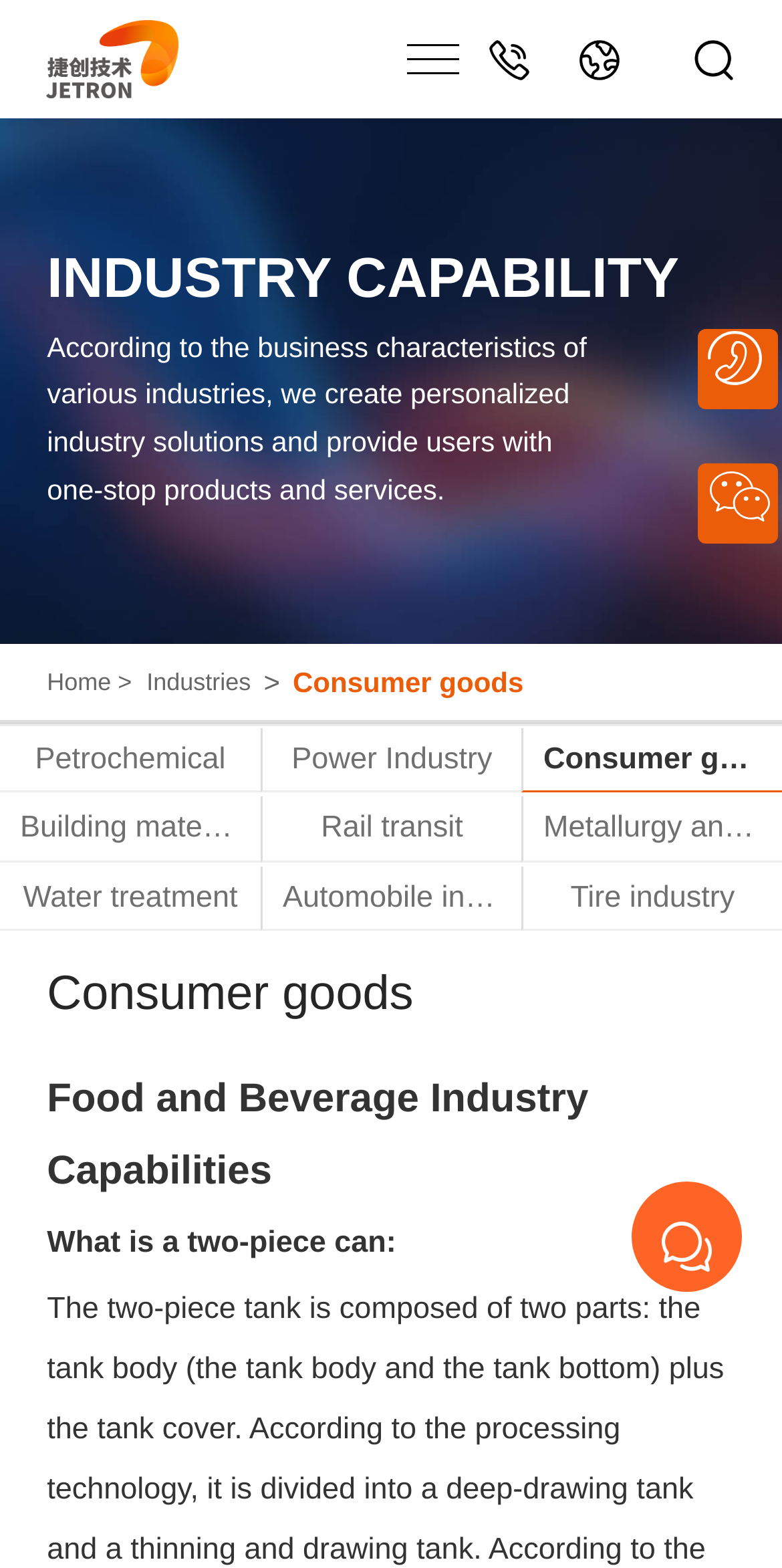Given the element description jonnyvirgo.com, identify the bounding box coordinates for the UI element on the webpage screenshot. The format should be (top-left x, top-left y, bottom-right x, bottom-right y), with values between 0 and 1.

None